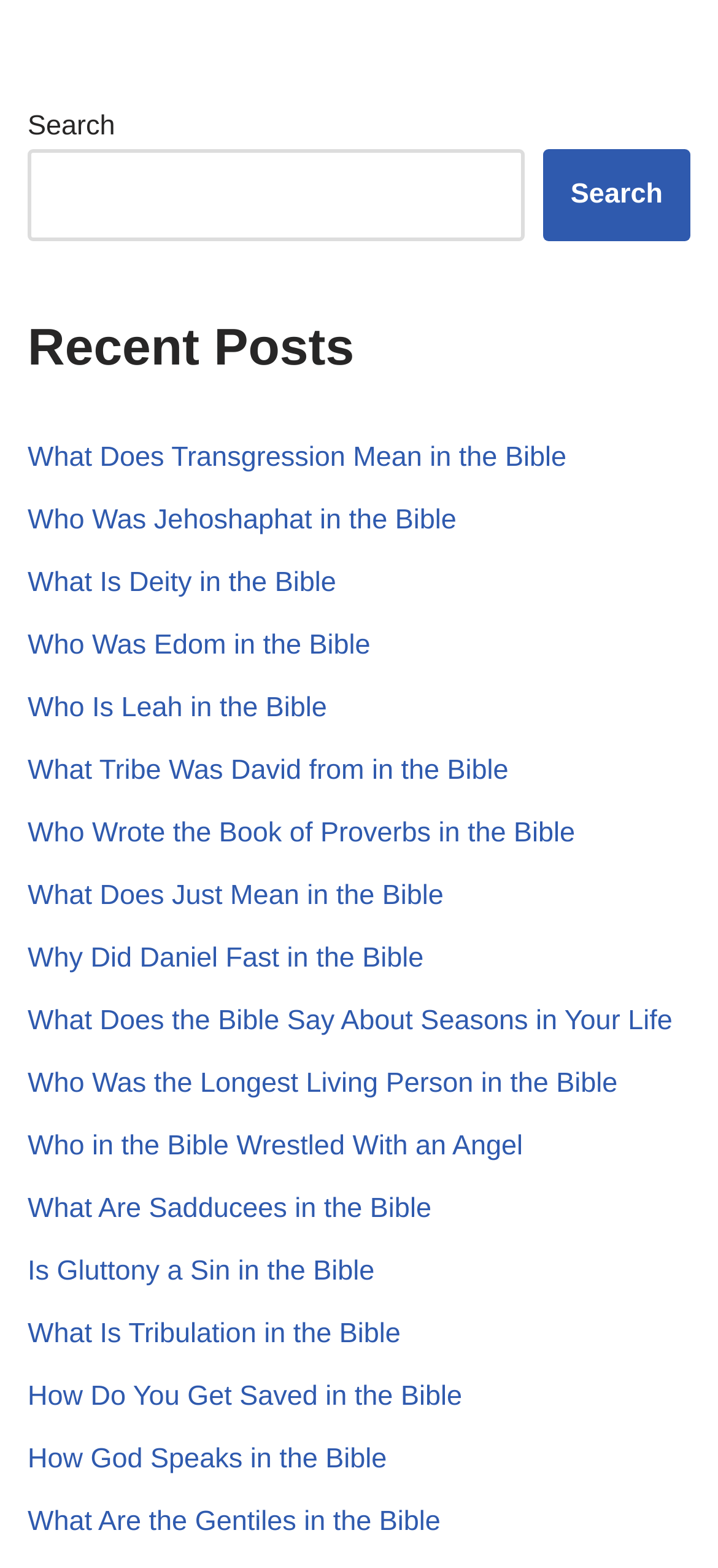Show the bounding box coordinates for the element that needs to be clicked to execute the following instruction: "Explore What Is Deity in the Bible". Provide the coordinates in the form of four float numbers between 0 and 1, i.e., [left, top, right, bottom].

[0.038, 0.362, 0.468, 0.382]